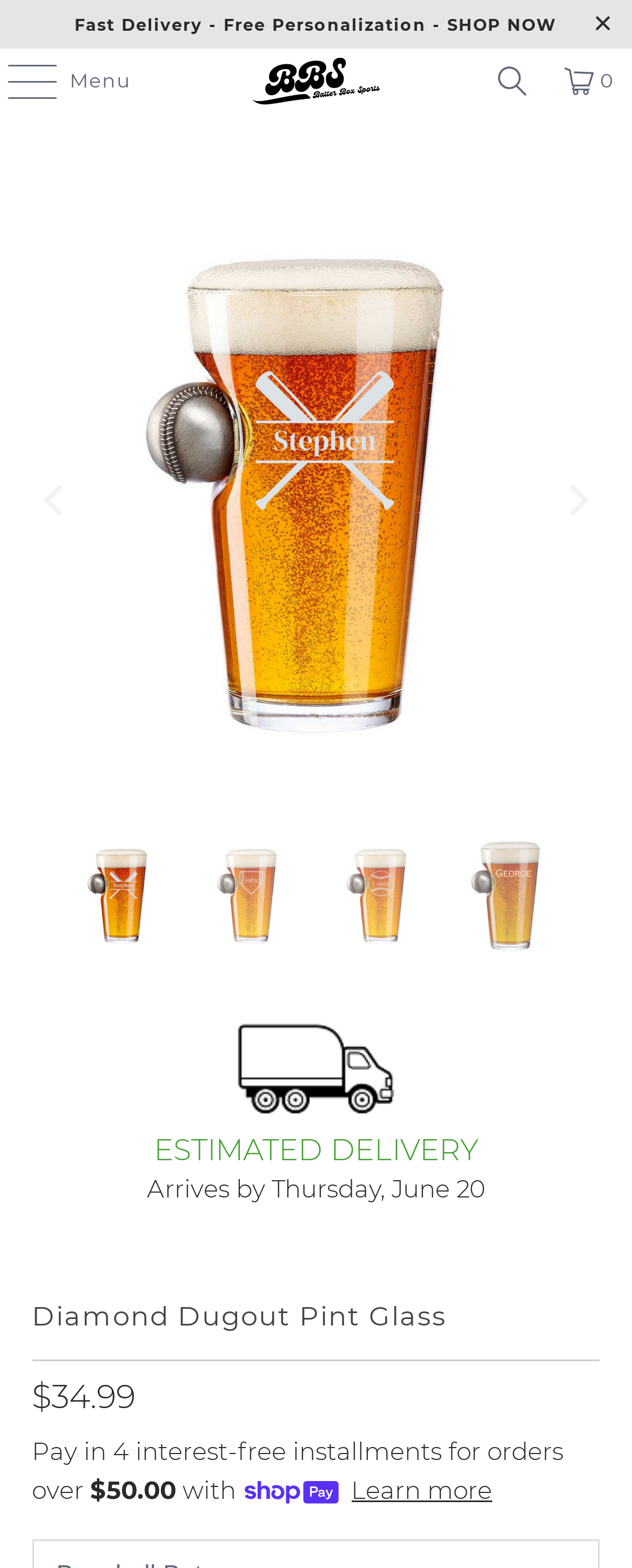Please provide a brief answer to the question using only one word or phrase: 
What is the name of the payment method shown?

Shop Pay